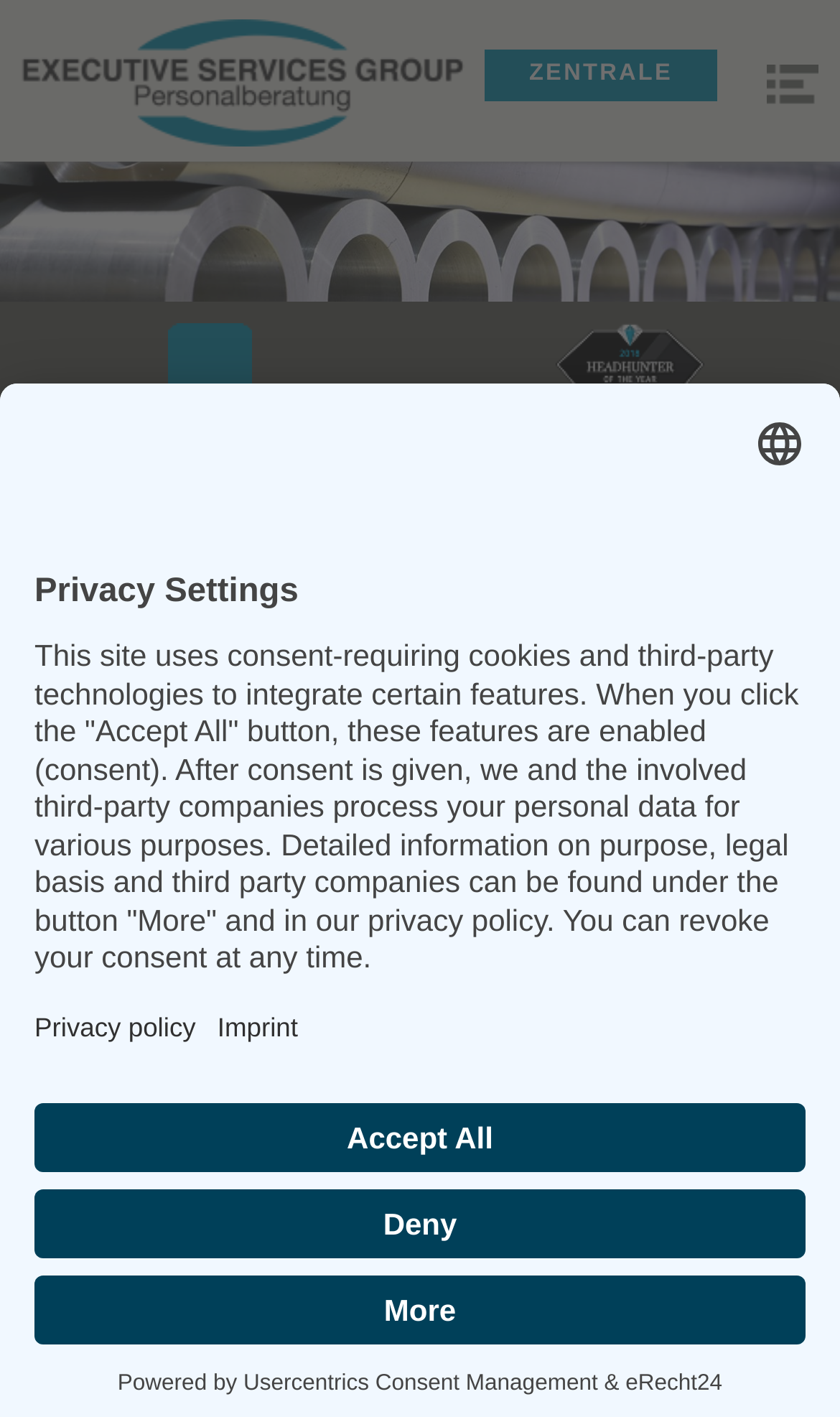What award did the consultants win in 2018?
Refer to the image and respond with a one-word or short-phrase answer.

Headhunter of the year 2018